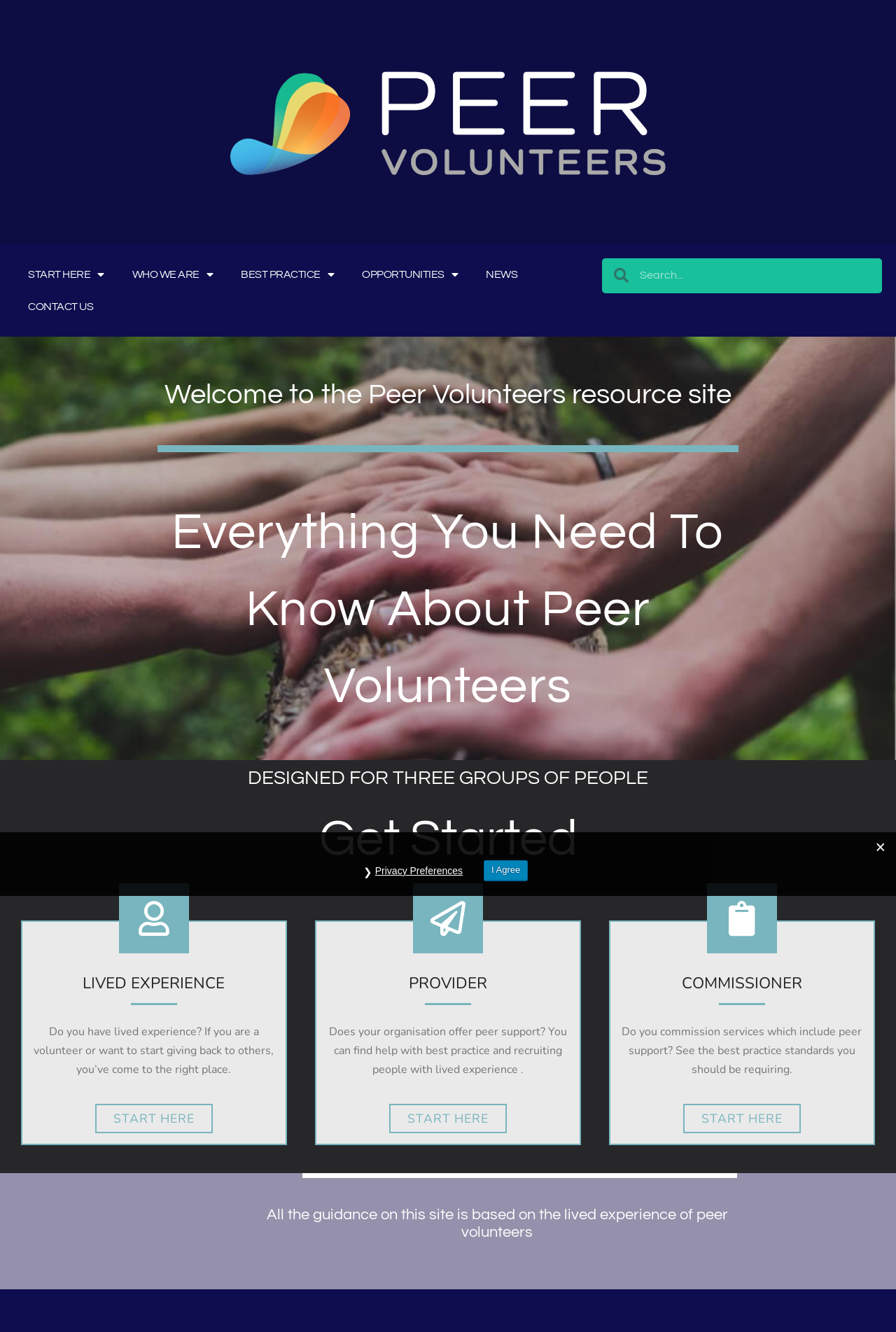Please specify the bounding box coordinates of the region to click in order to perform the following instruction: "Click on CONTACT US".

[0.016, 0.218, 0.12, 0.242]